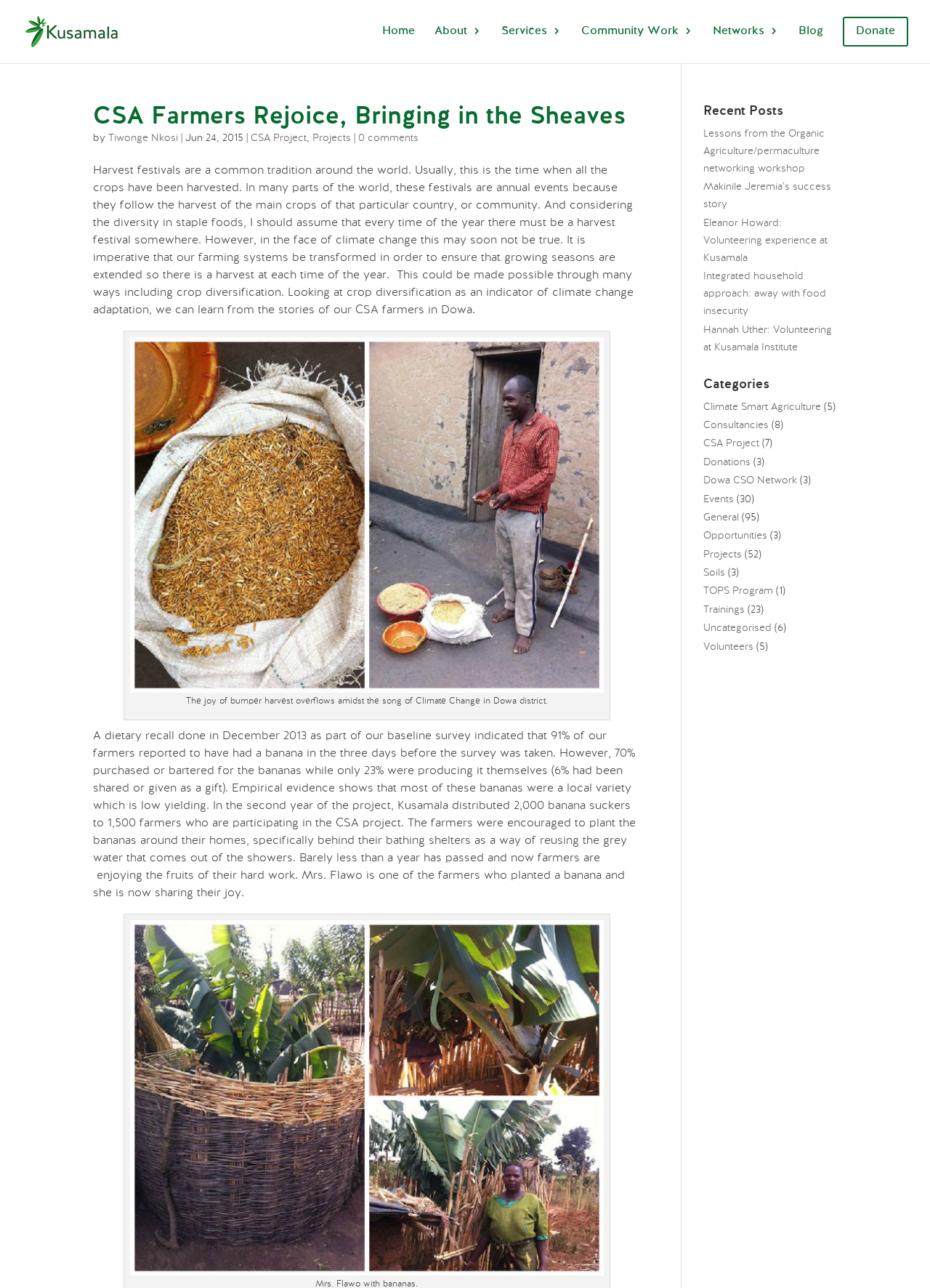How many banana suckers were distributed to farmers?
Using the image as a reference, deliver a detailed and thorough answer to the question.

According to the article, Kusamala distributed 2,000 banana suckers to 1,500 farmers who are participating in the CSA project. This is mentioned in the second paragraph of the article.